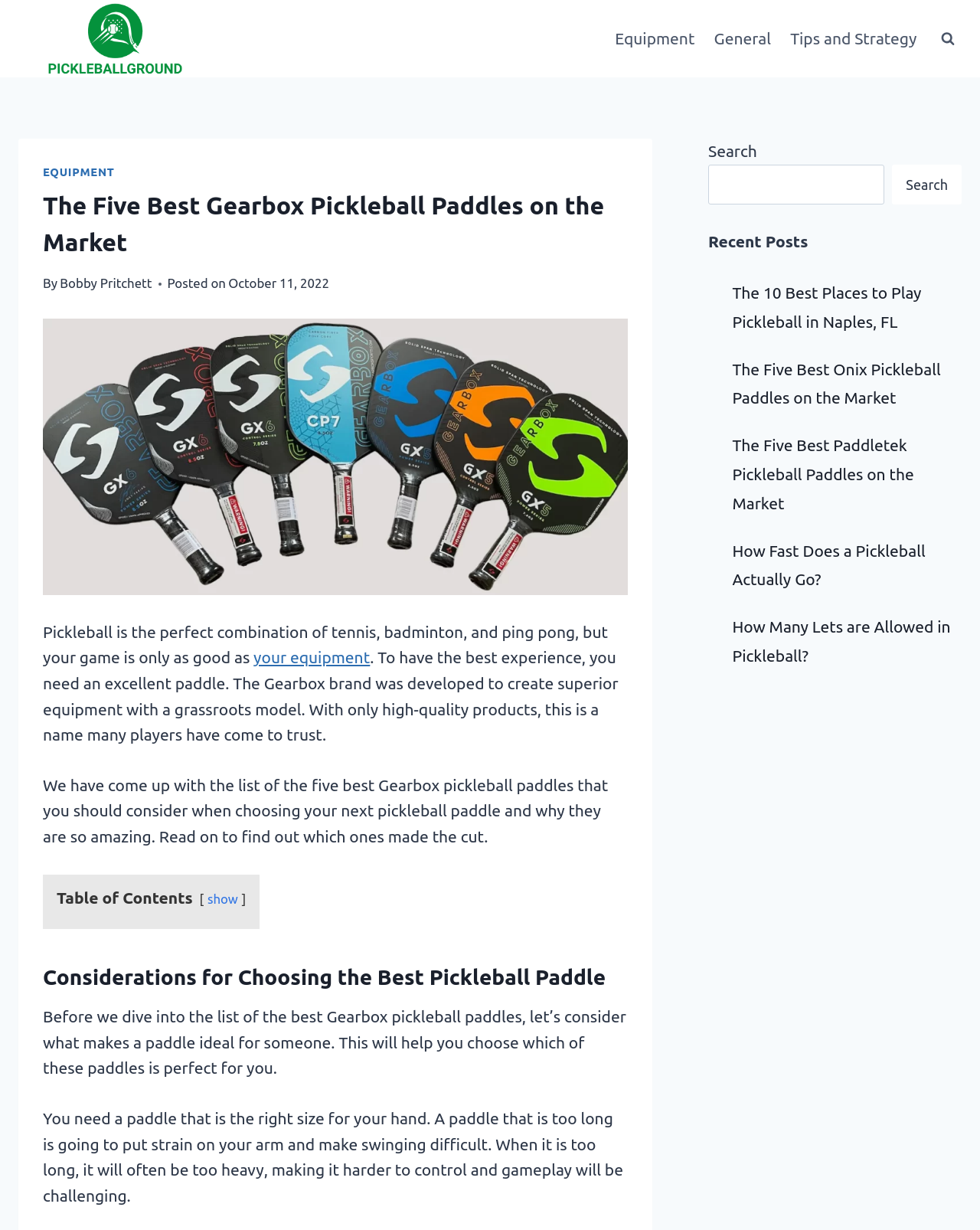Using the provided description Bobby Pritchett, find the bounding box coordinates for the UI element. Provide the coordinates in (top-left x, top-left y, bottom-right x, bottom-right y) format, ensuring all values are between 0 and 1.

[0.061, 0.224, 0.155, 0.236]